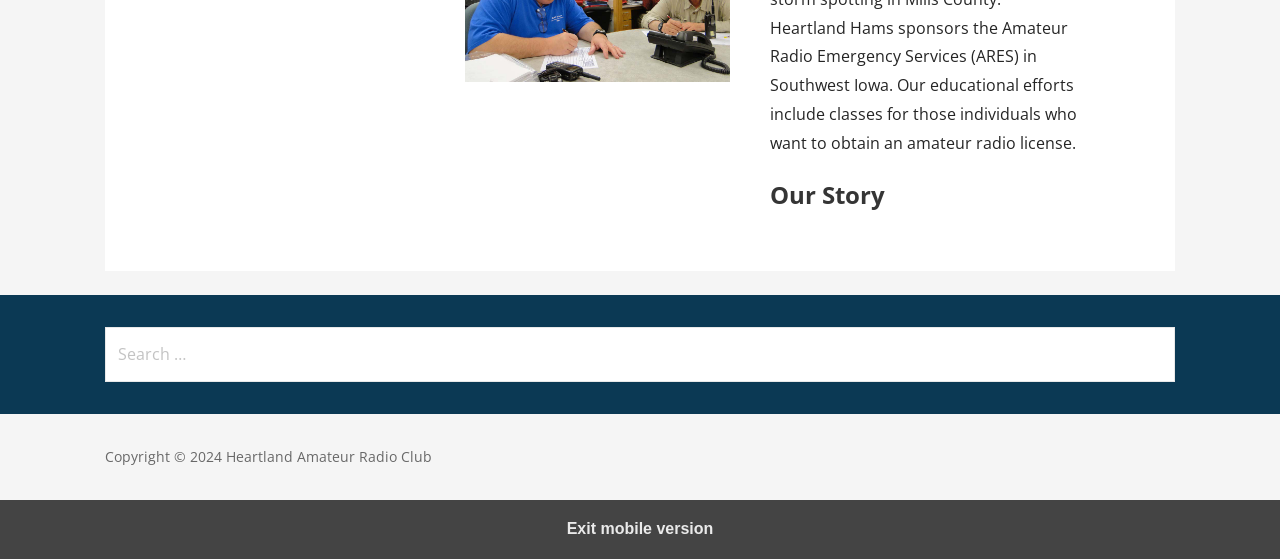Using a single word or phrase, answer the following question: 
What is the purpose of the search box?

To search for something